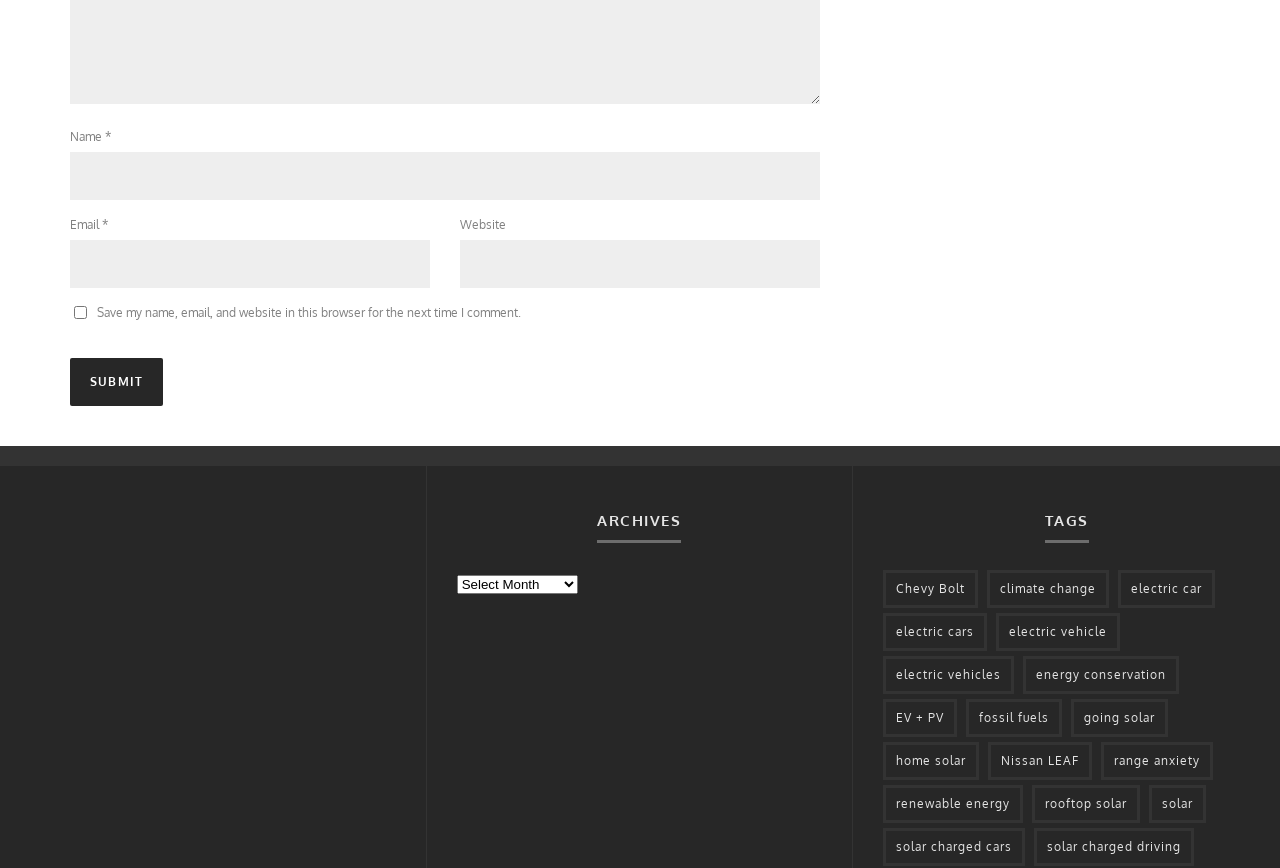Based on the element description: "parent_node: Name * name="author"", identify the bounding box coordinates for this UI element. The coordinates must be four float numbers between 0 and 1, listed as [left, top, right, bottom].

[0.055, 0.175, 0.641, 0.23]